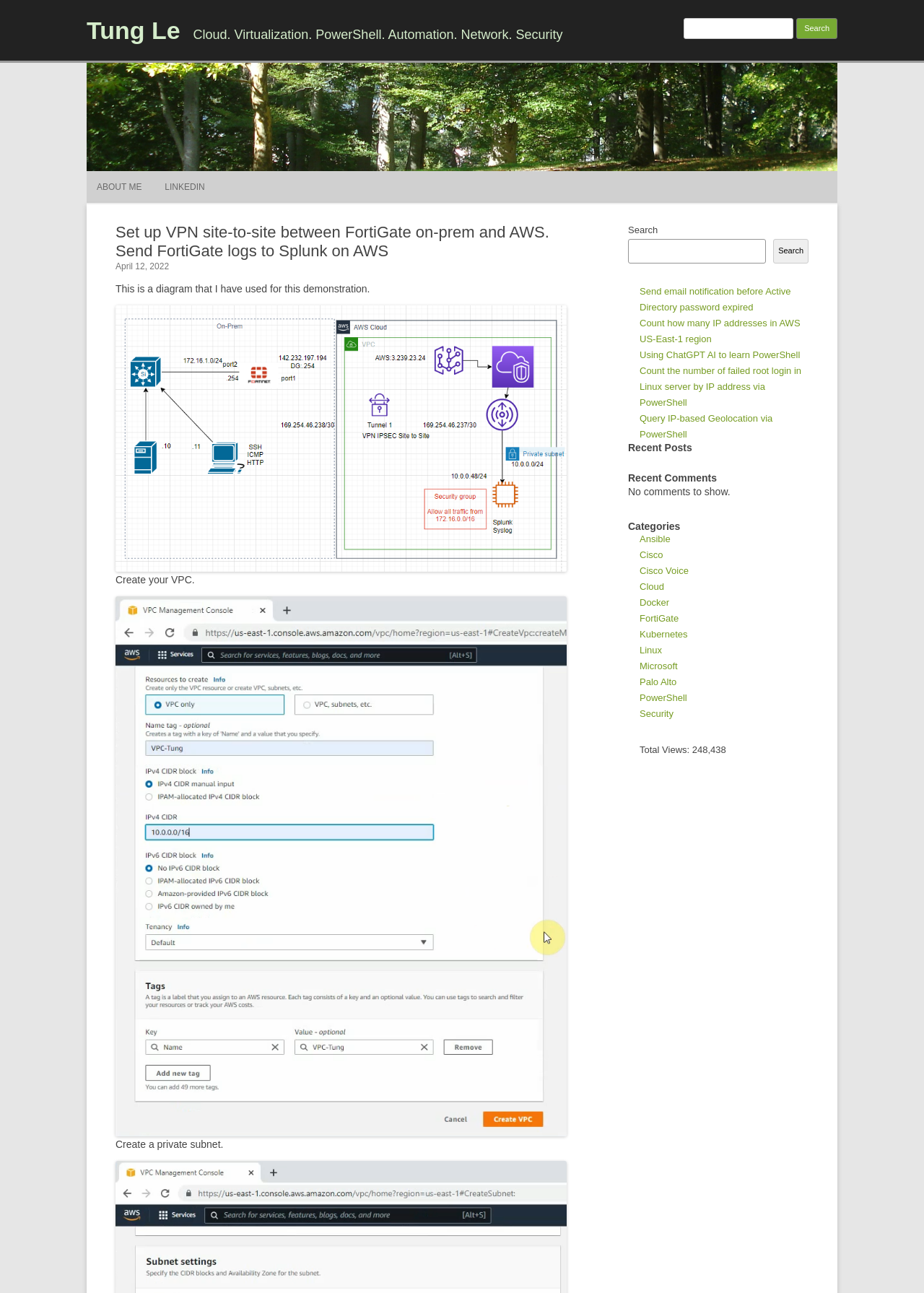Based on what you see in the screenshot, provide a thorough answer to this question: How many views does the website have?

The total views of the website are displayed at the bottom of the webpage, with the text 'Total Views:' followed by the number '248,438'.